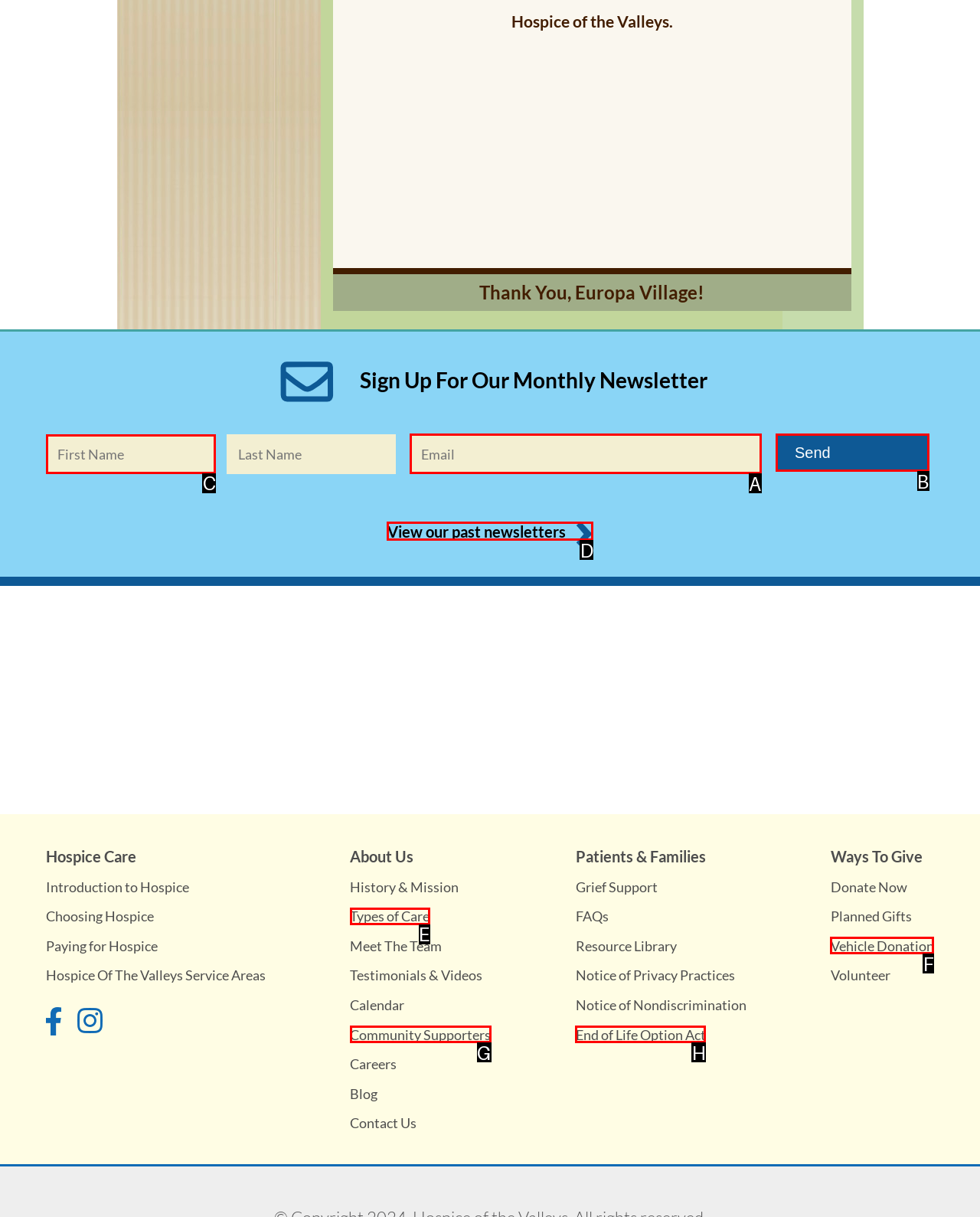Determine which HTML element to click for this task: Enter your first name Provide the letter of the selected choice.

C